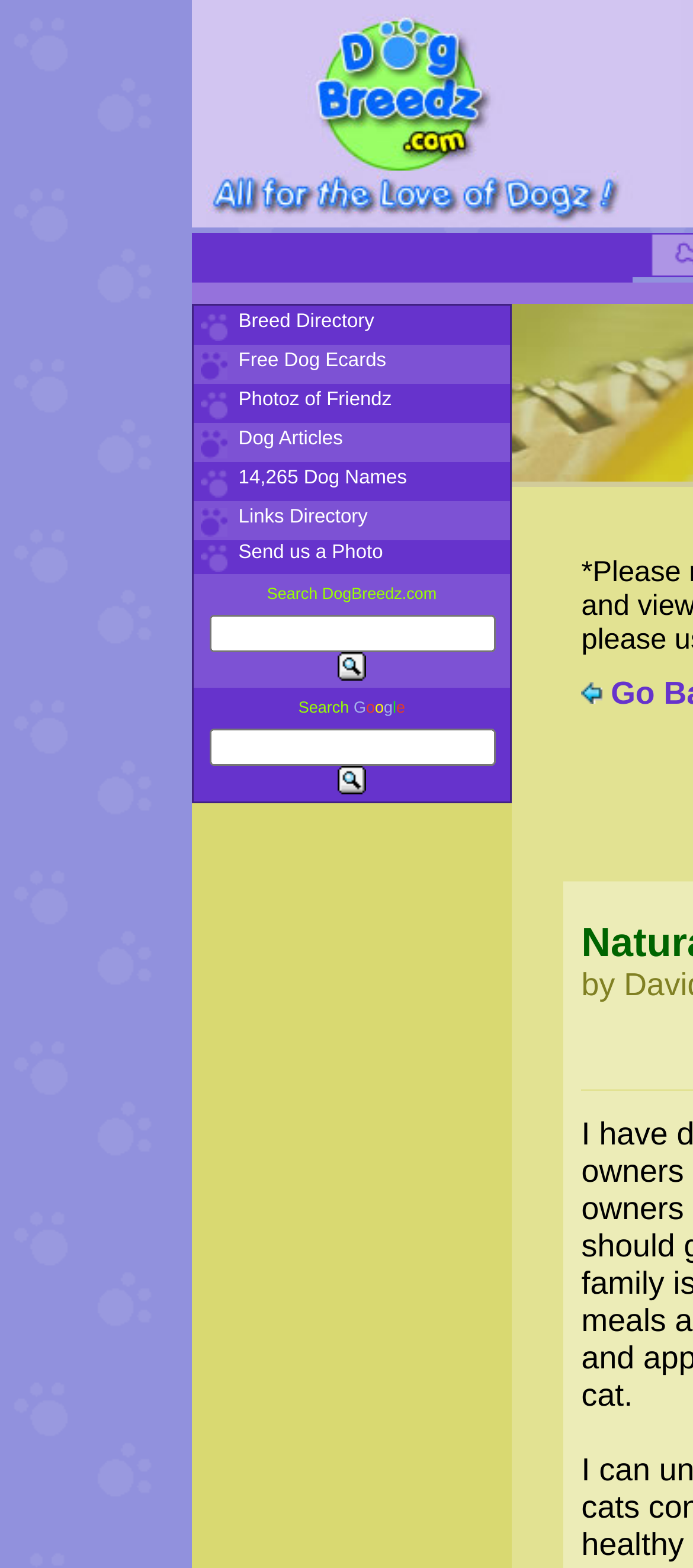Determine the bounding box coordinates of the target area to click to execute the following instruction: "Click on Free Dog Ecards."

[0.344, 0.223, 0.557, 0.236]